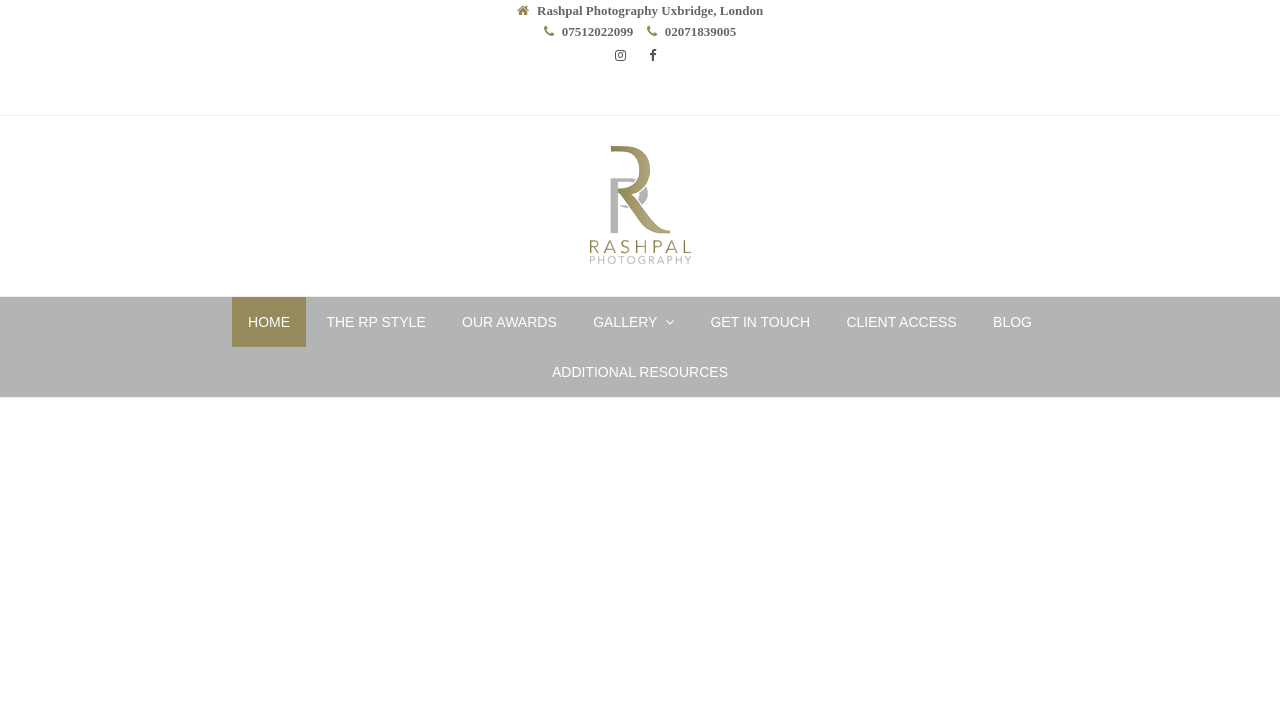Please find the bounding box coordinates of the clickable region needed to complete the following instruction: "view the gallery". The bounding box coordinates must consist of four float numbers between 0 and 1, i.e., [left, top, right, bottom].

[0.451, 0.421, 0.539, 0.492]